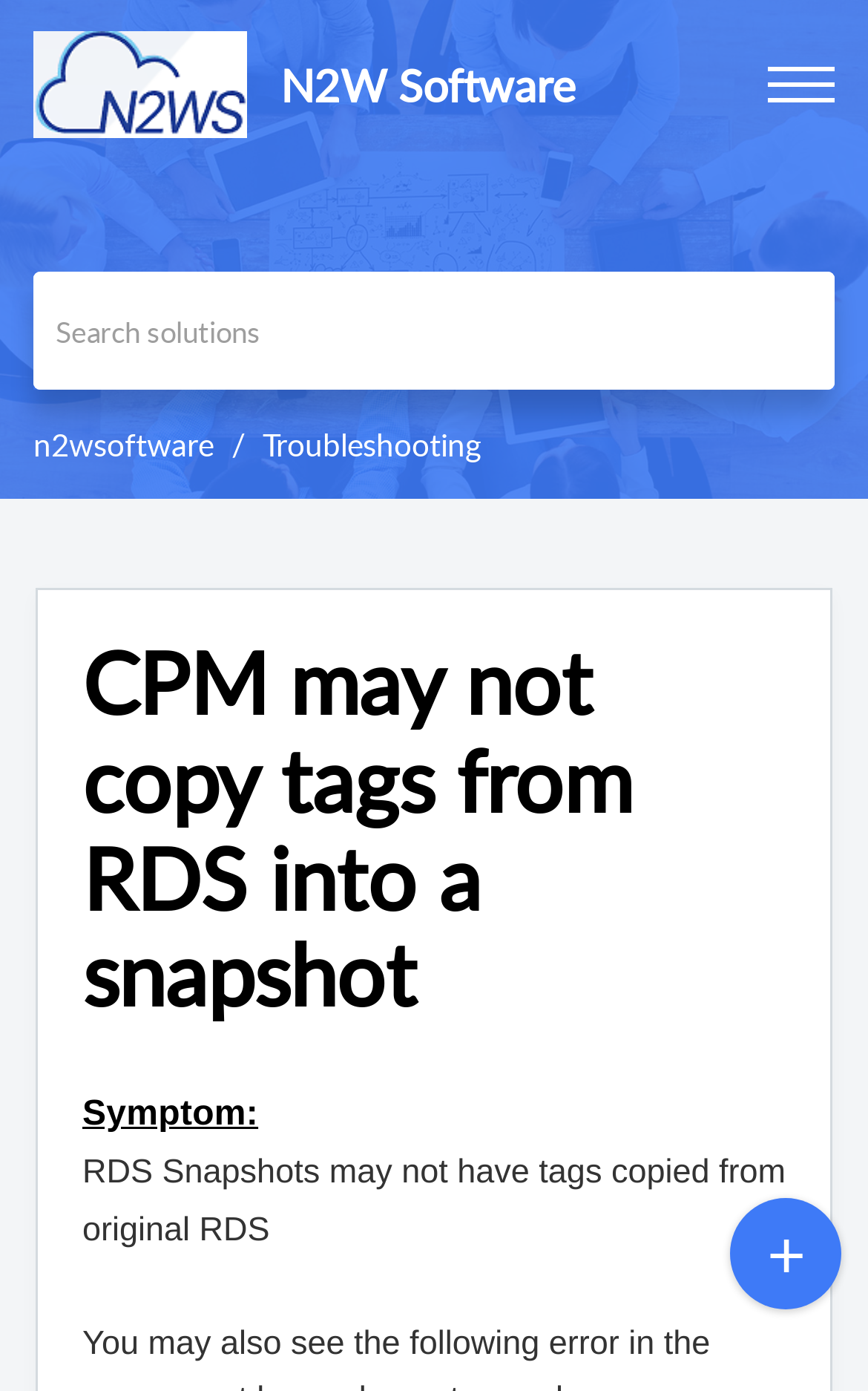Provide the bounding box coordinates of the HTML element this sentence describes: "parent_node: Reply". The bounding box coordinates consist of four float numbers between 0 and 1, i.e., [left, top, right, bottom].

None